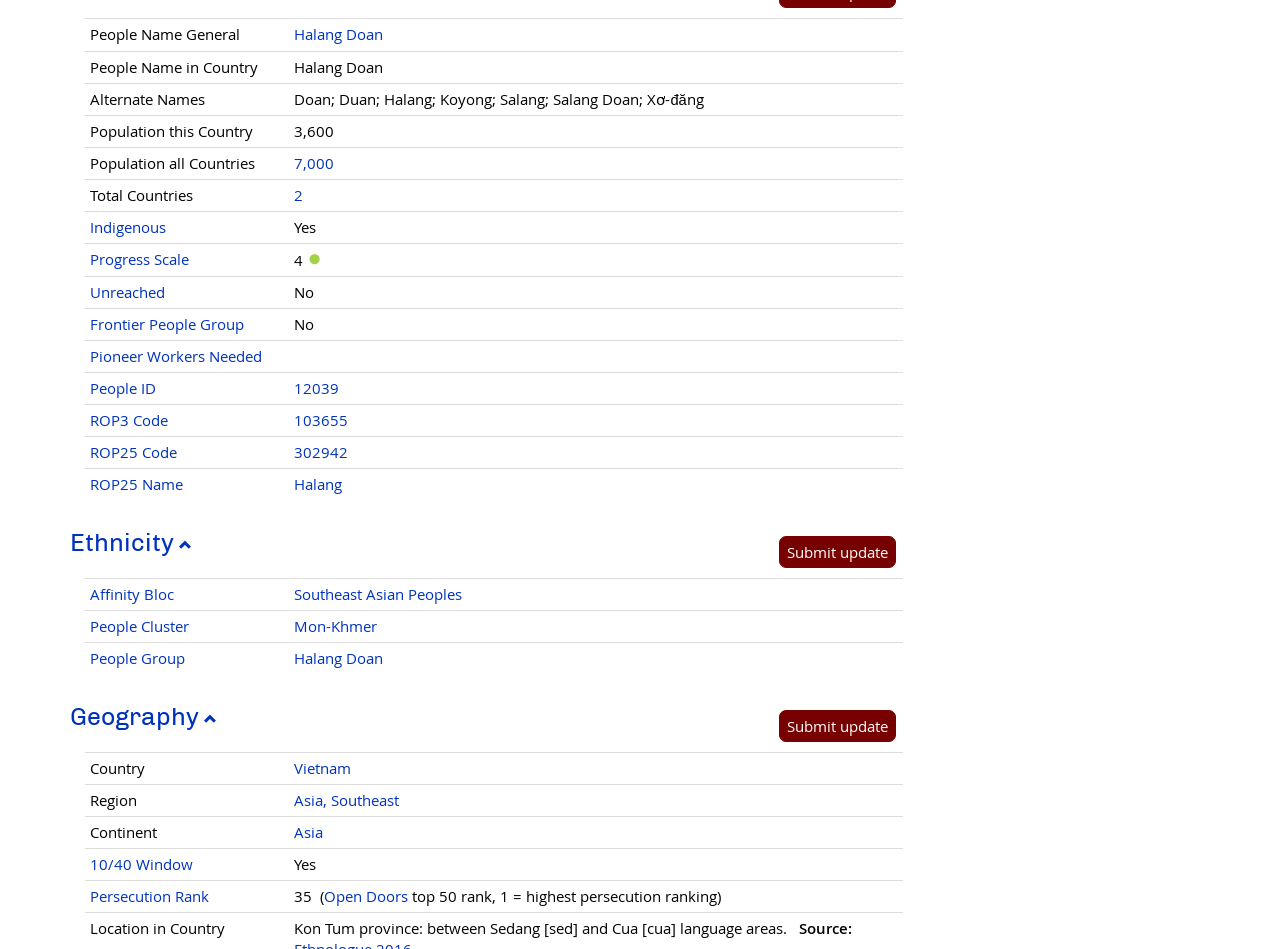Locate the coordinates of the bounding box for the clickable region that fulfills this instruction: "View the ethnicity".

[0.055, 0.556, 0.15, 0.587]